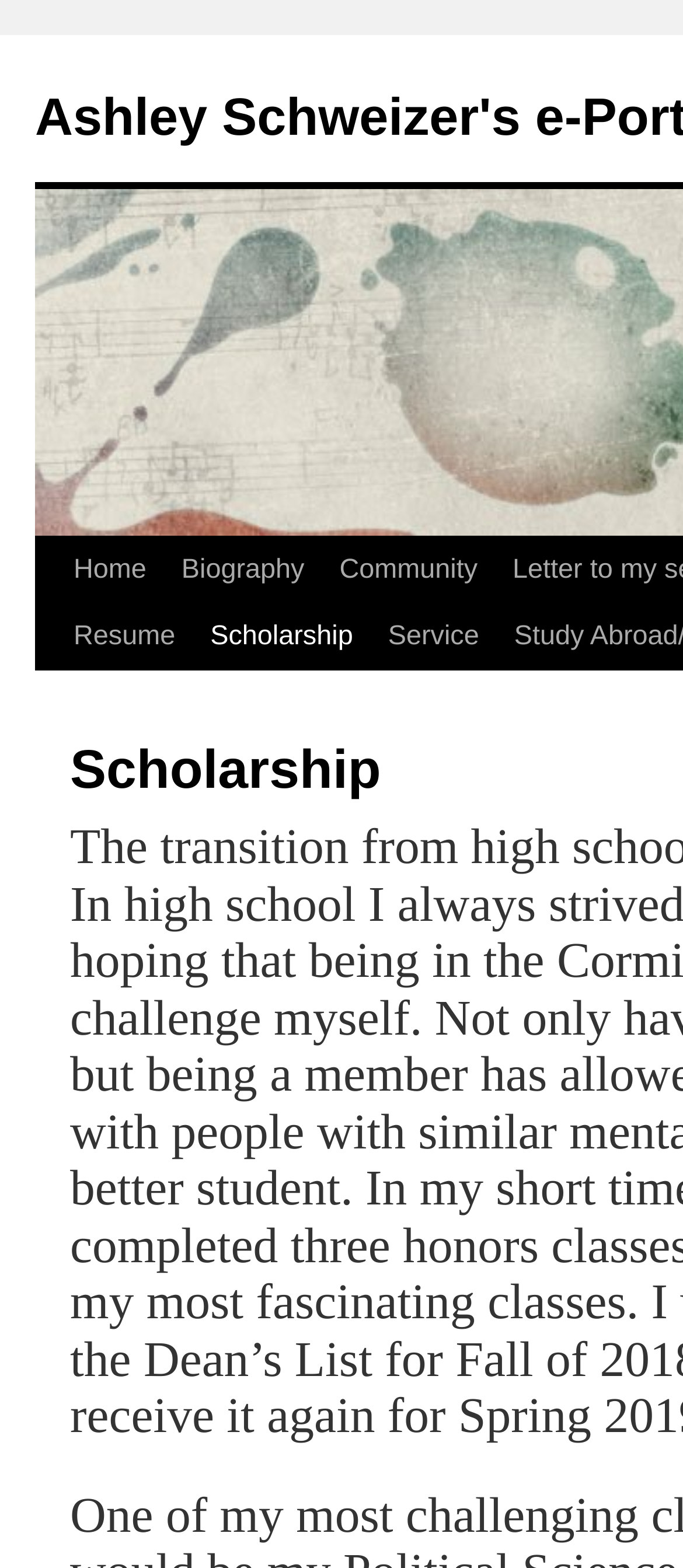Reply to the question with a brief word or phrase: Is 'Scholarship' a navigation link?

Yes